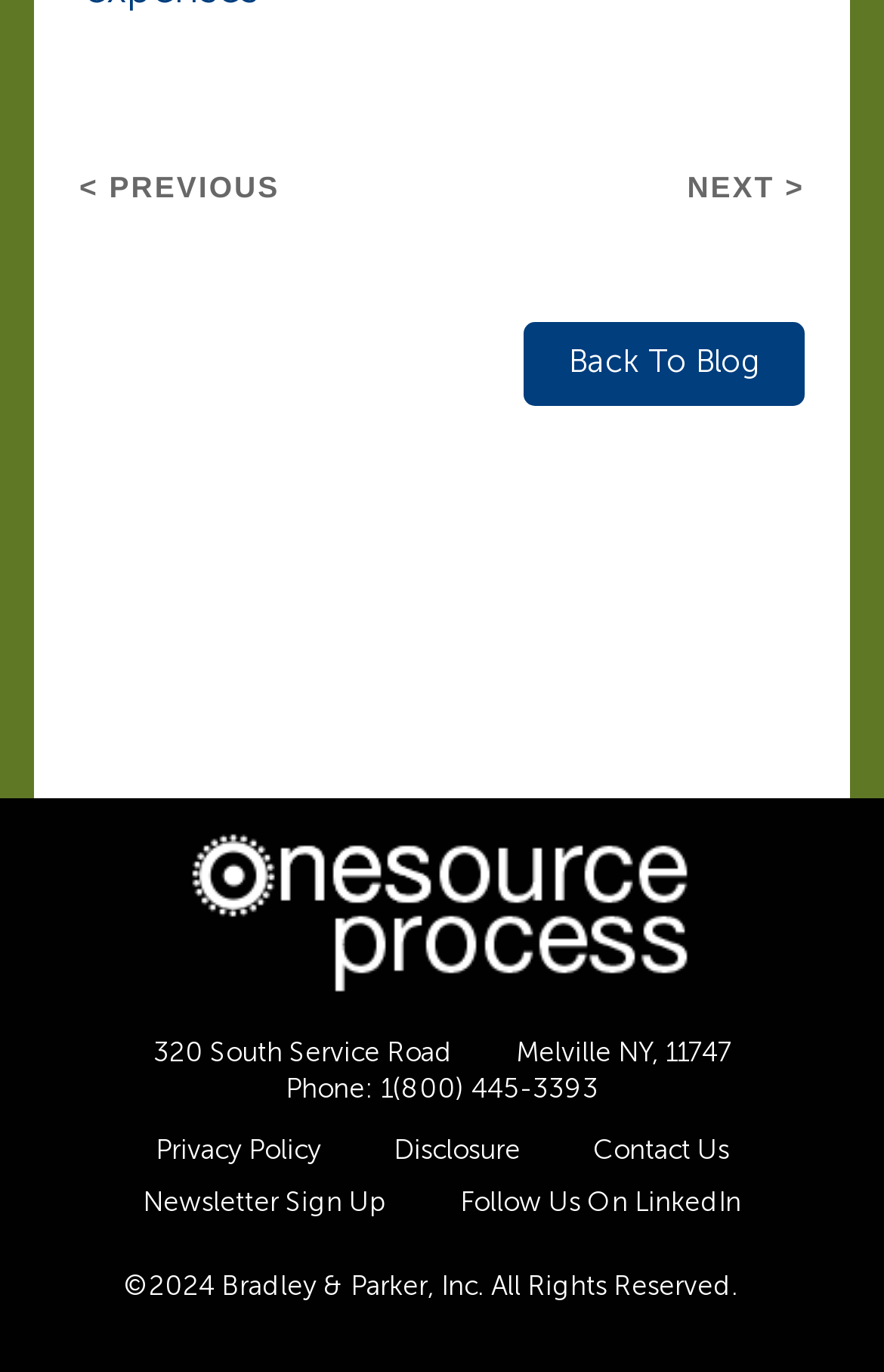Pinpoint the bounding box coordinates of the element that must be clicked to accomplish the following instruction: "go back to blog". The coordinates should be in the format of four float numbers between 0 and 1, i.e., [left, top, right, bottom].

[0.592, 0.235, 0.91, 0.295]